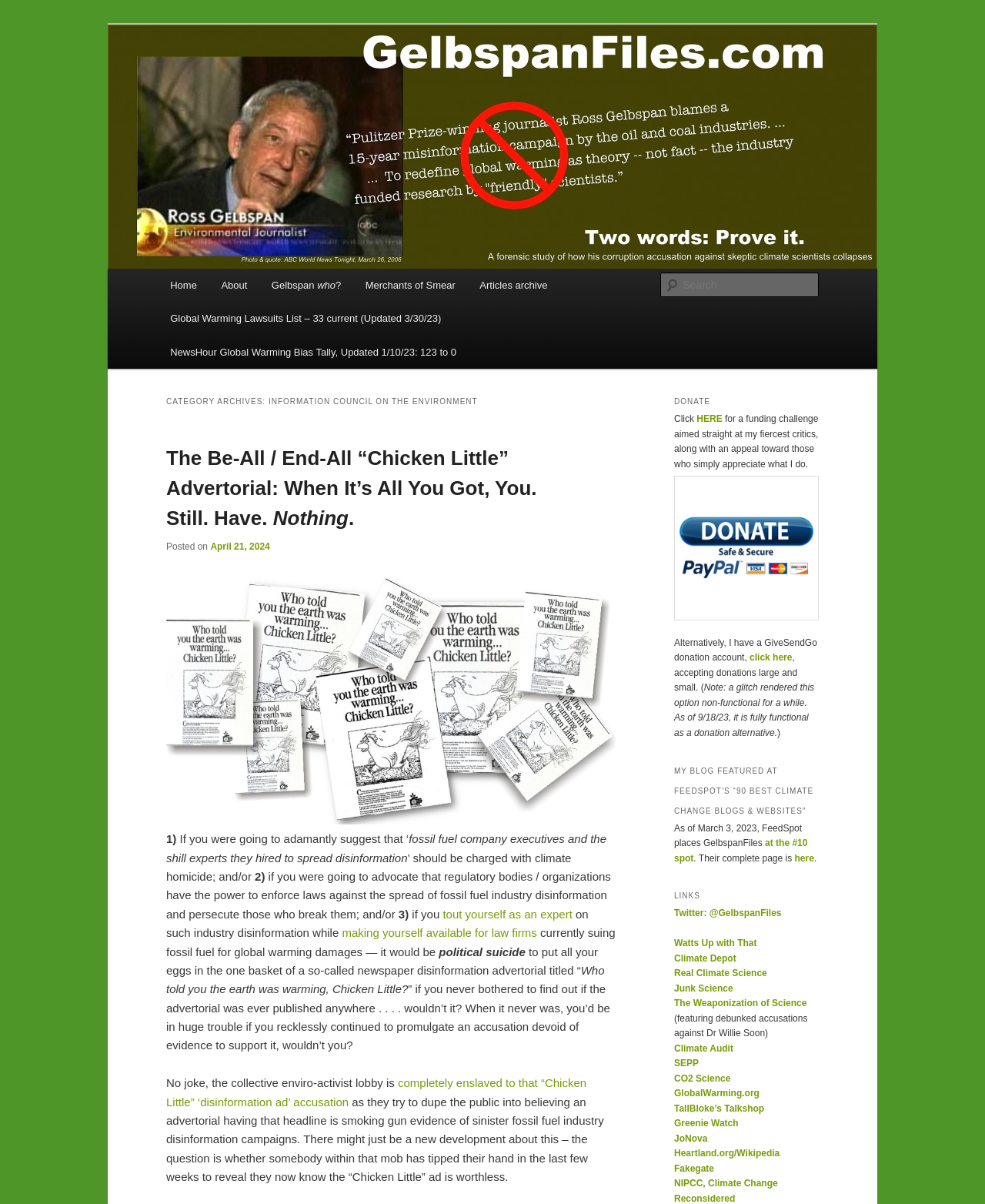Could you provide the bounding box coordinates for the portion of the screen to click to complete this instruction: "Donate to the website"?

[0.707, 0.344, 0.733, 0.353]